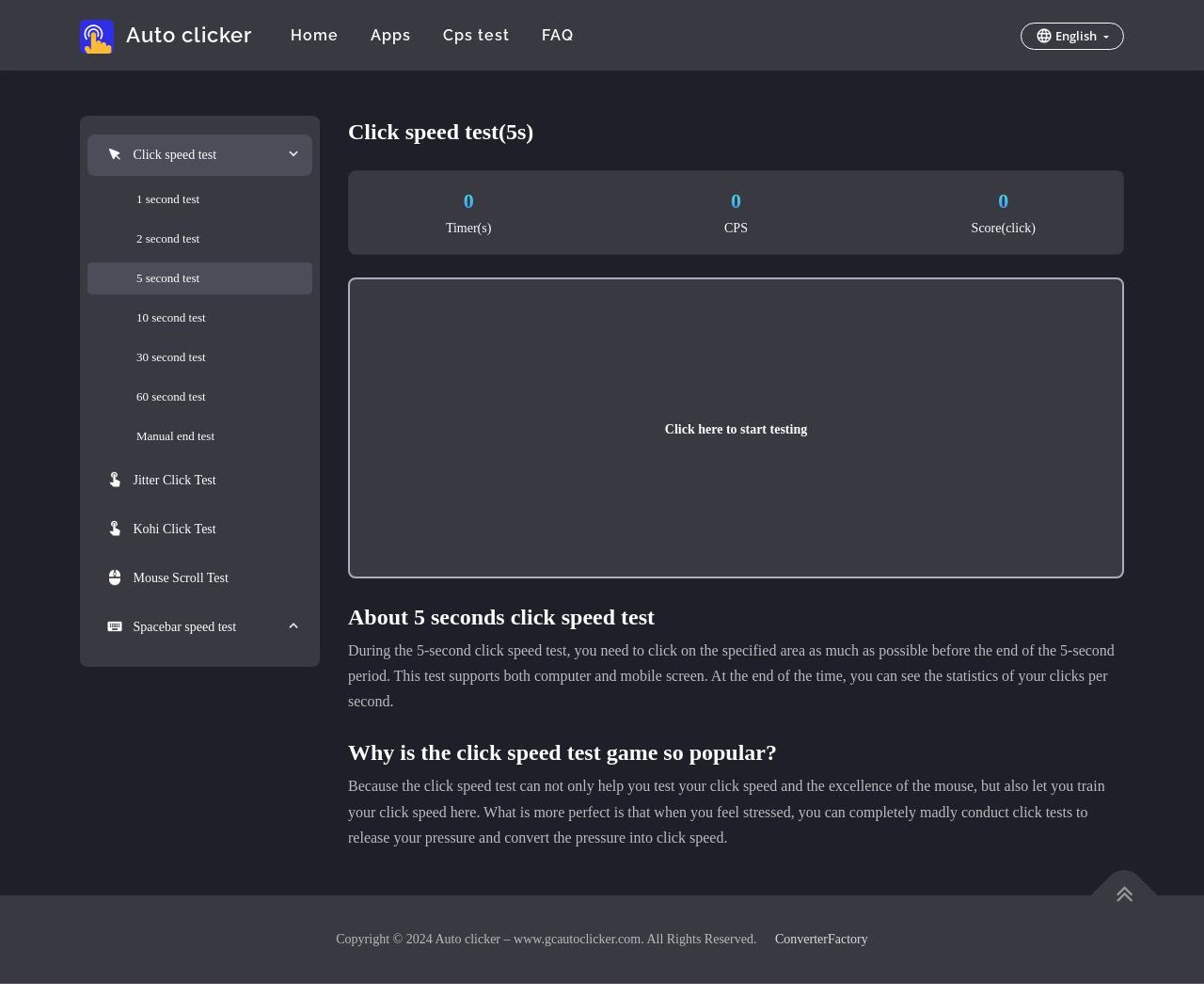Determine the bounding box coordinates of the clickable region to follow the instruction: "Click the 'English' button".

[0.848, 0.023, 0.934, 0.05]